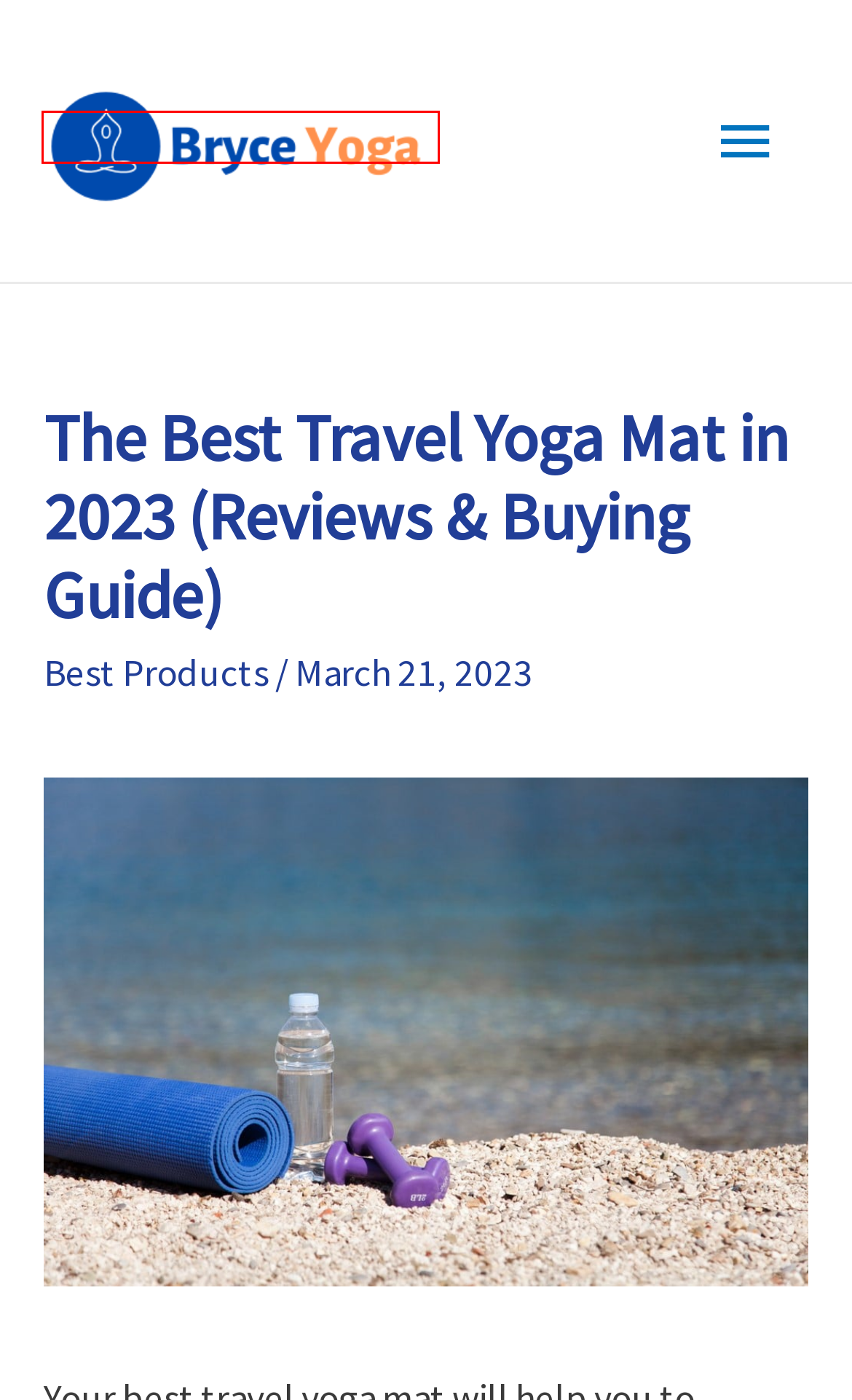Examine the screenshot of a webpage with a red bounding box around a specific UI element. Identify which webpage description best matches the new webpage that appears after clicking the element in the red bounding box. Here are the candidates:
A. Amazon.com: Amazon Prime
B. Best Products | Bryce Yoga
C. Bryce Yoga | Everything About Yoga
D. Disclaimer | Bryce Yoga
E. The Best Yoga Swings in 2023 (Reviews & Buying Guide)
F. The Best Yoga Mat for Hot Yoga (Reviews & Buying Guide)
G. The Best Yoga Mat Bag in 2023 (Reviews & Buying Guide)
H. The Best Maternity Yoga Pants in 2023 (Reviews & Buying Guide)

C